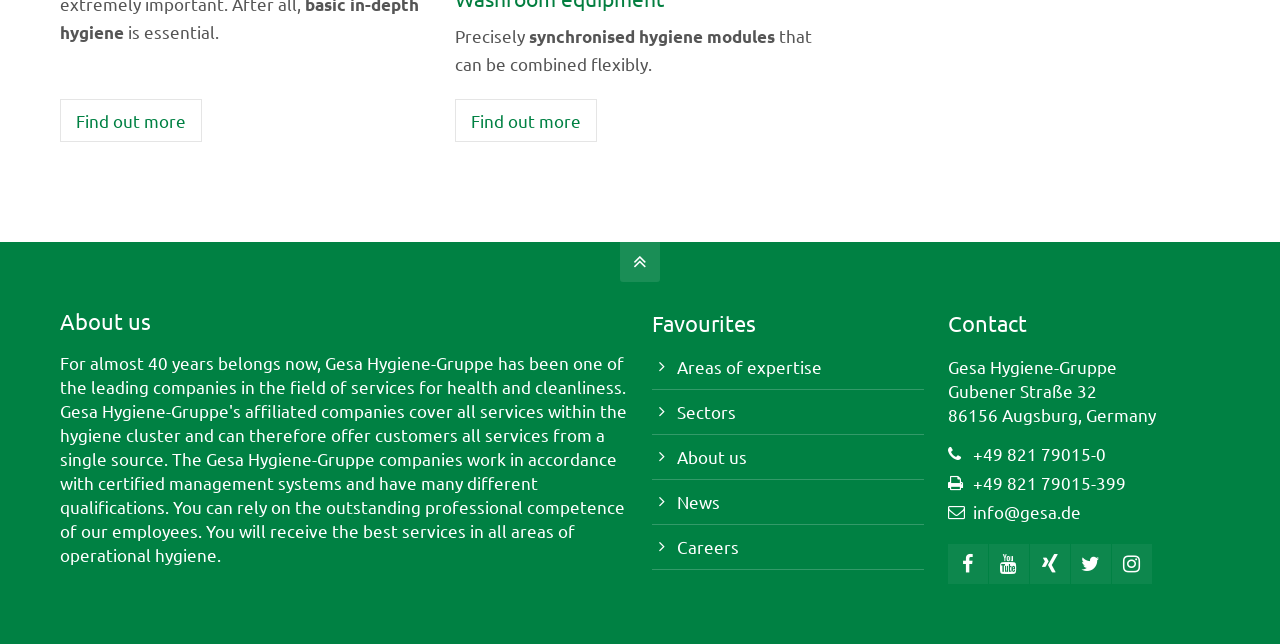Based on the image, please elaborate on the answer to the following question:
What is the purpose of the hygiene modules?

I found the text 'synchronised hygiene modules that can be combined flexibly' on the webpage, which suggests that the purpose of these modules is to be combined in a flexible manner.